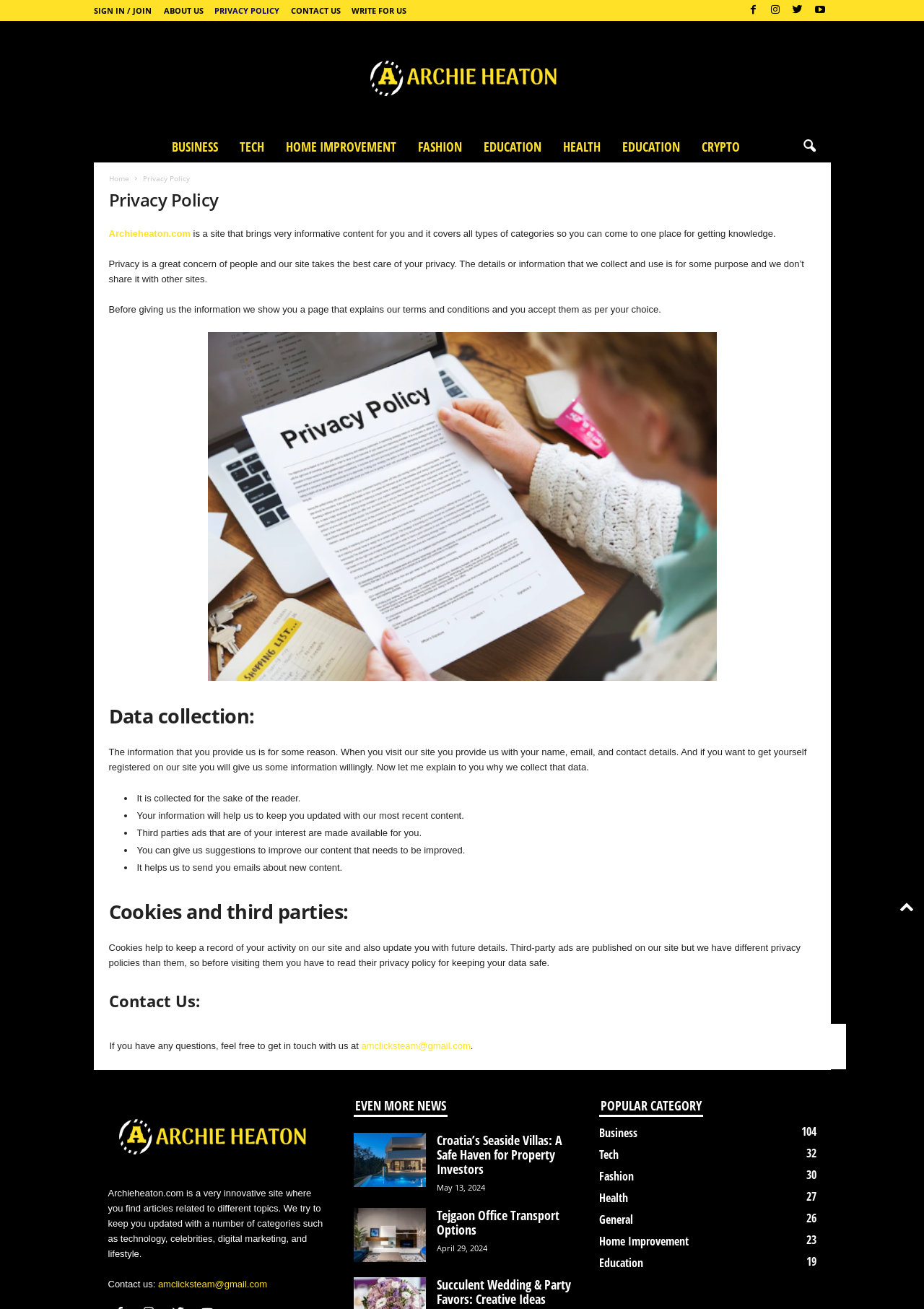Please respond in a single word or phrase: 
What is the purpose of collecting user information?

To keep users updated